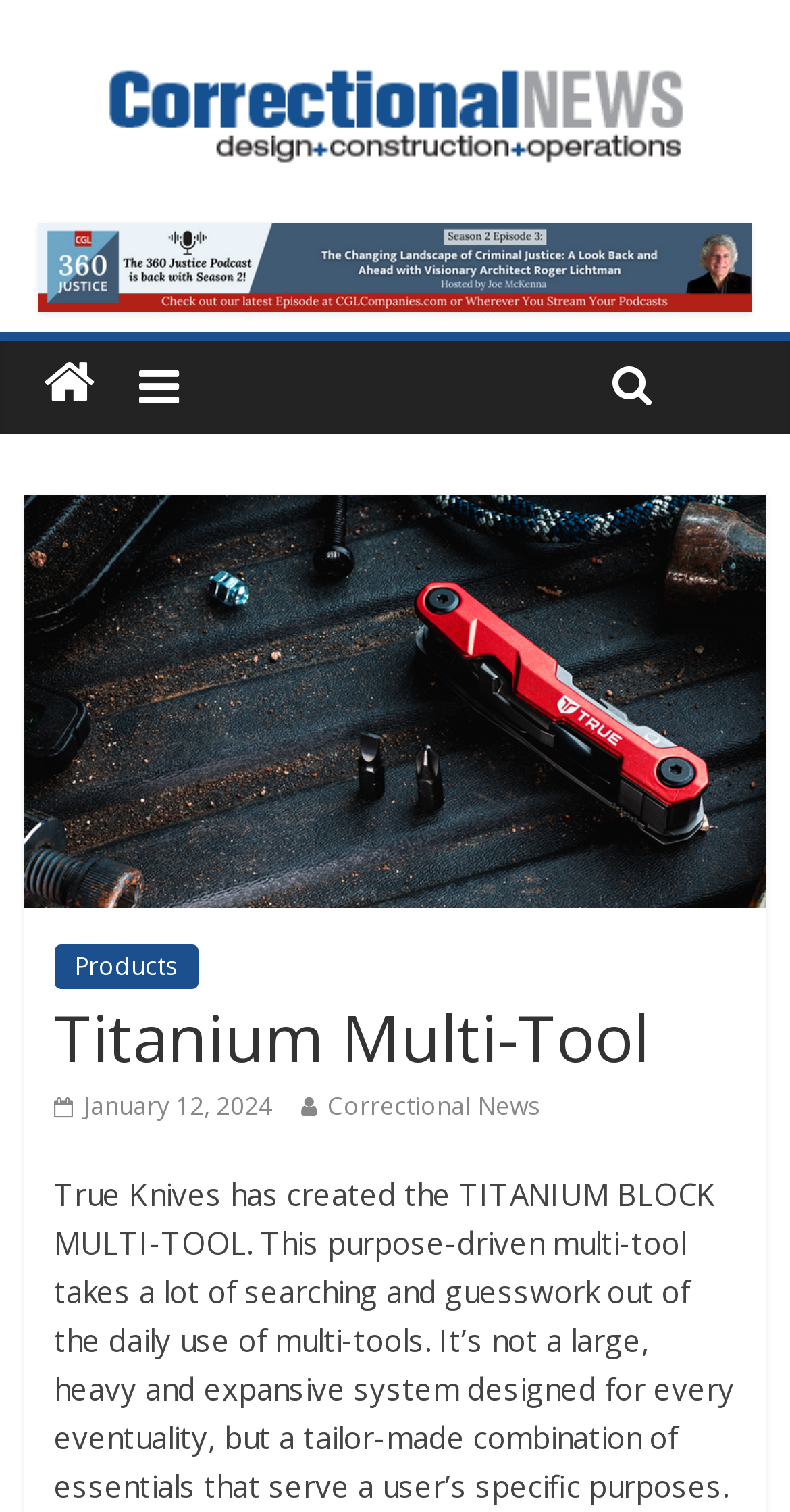How many links are there in the top navigation?
Please describe in detail the information shown in the image to answer the question.

I counted the number of link elements that are direct children of the Root Element, excluding the link element with the text 'Correctional News' which is a child of the complementary element. There are three link elements: 'Products', '', and ''.